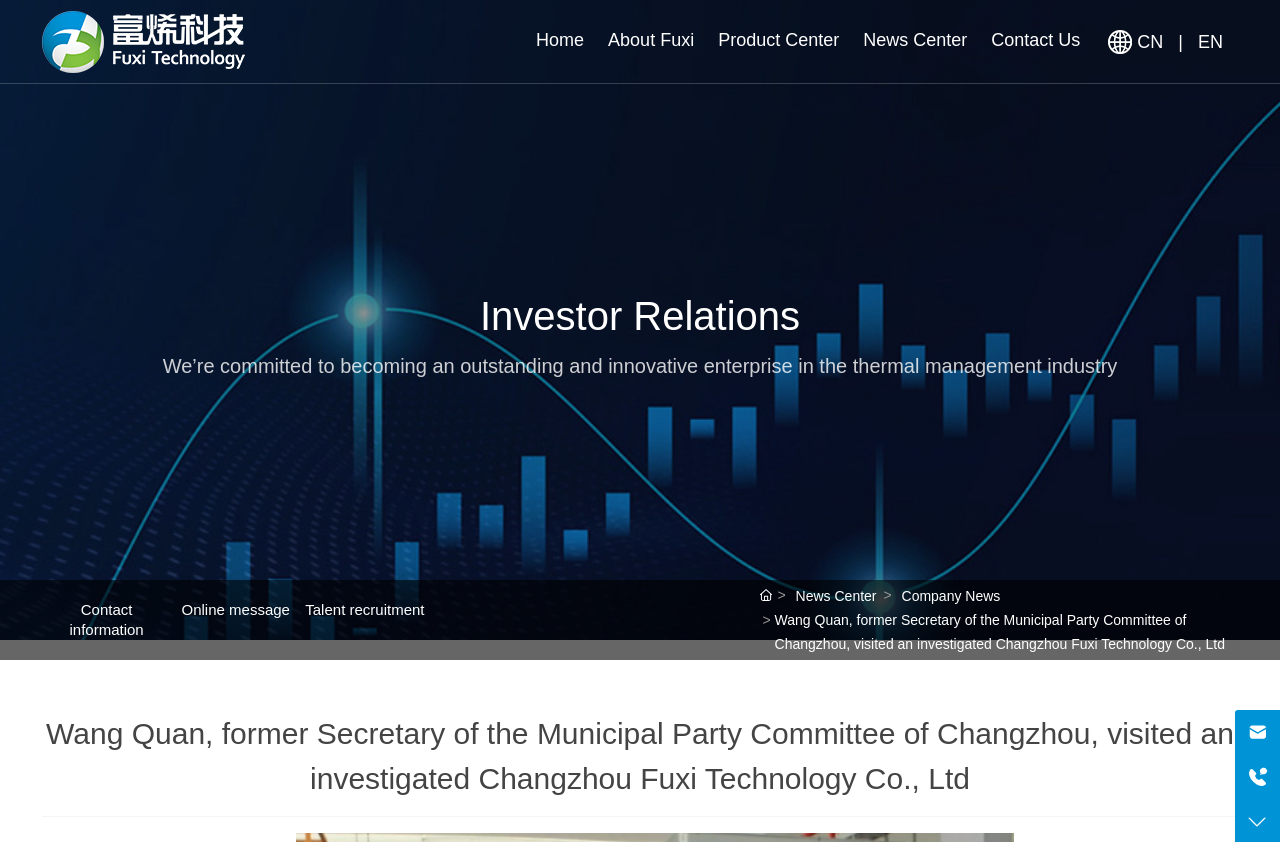How many main navigation links are there?
Provide a one-word or short-phrase answer based on the image.

5